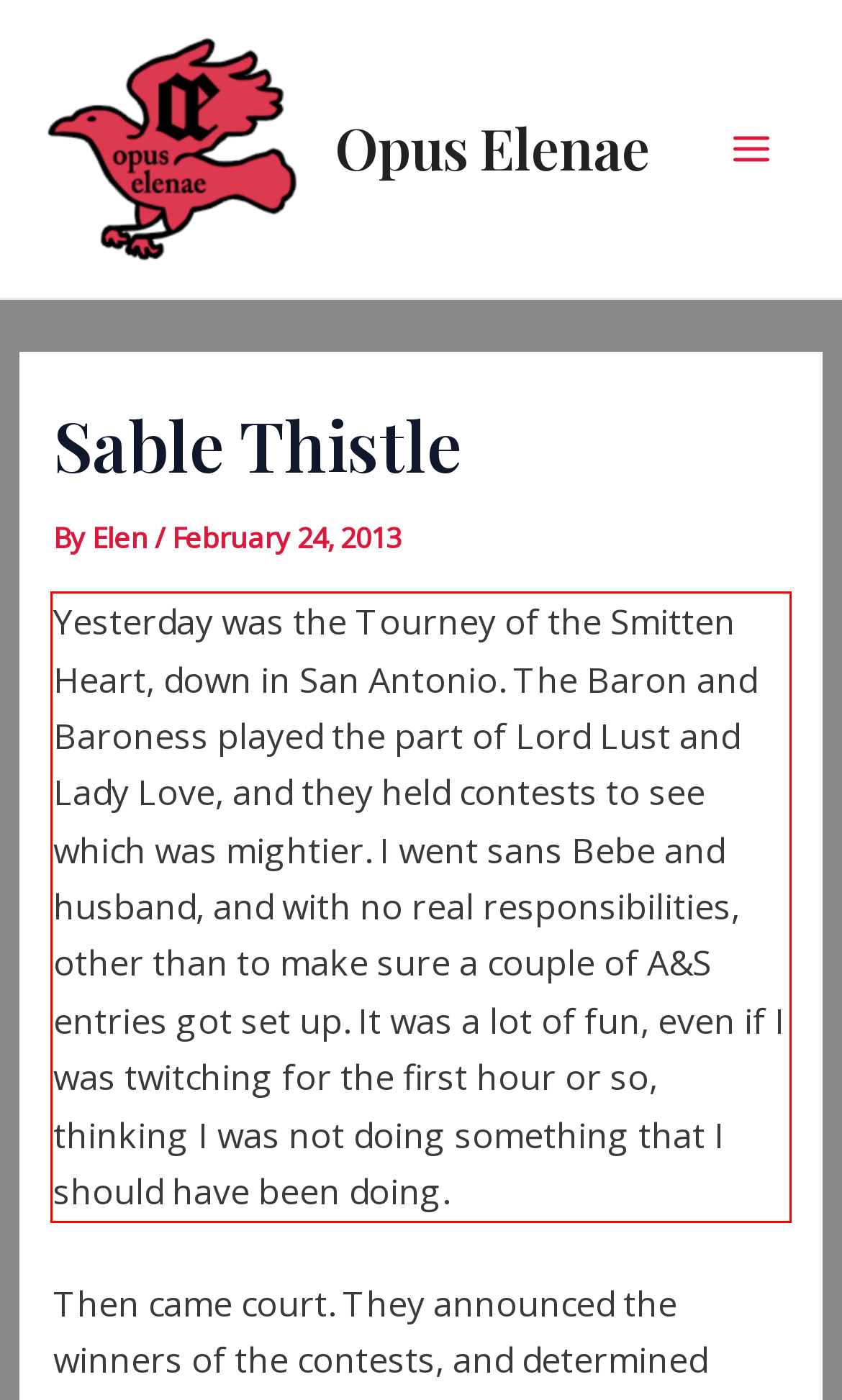Given the screenshot of a webpage, identify the red rectangle bounding box and recognize the text content inside it, generating the extracted text.

Yesterday was the Tourney of the Smitten Heart, down in San Antonio. The Baron and Baroness played the part of Lord Lust and Lady Love, and they held contests to see which was mightier. I went sans Bebe and husband, and with no real responsibilities, other than to make sure a couple of A&S entries got set up. It was a lot of fun, even if I was twitching for the first hour or so, thinking I was not doing something that I should have been doing.